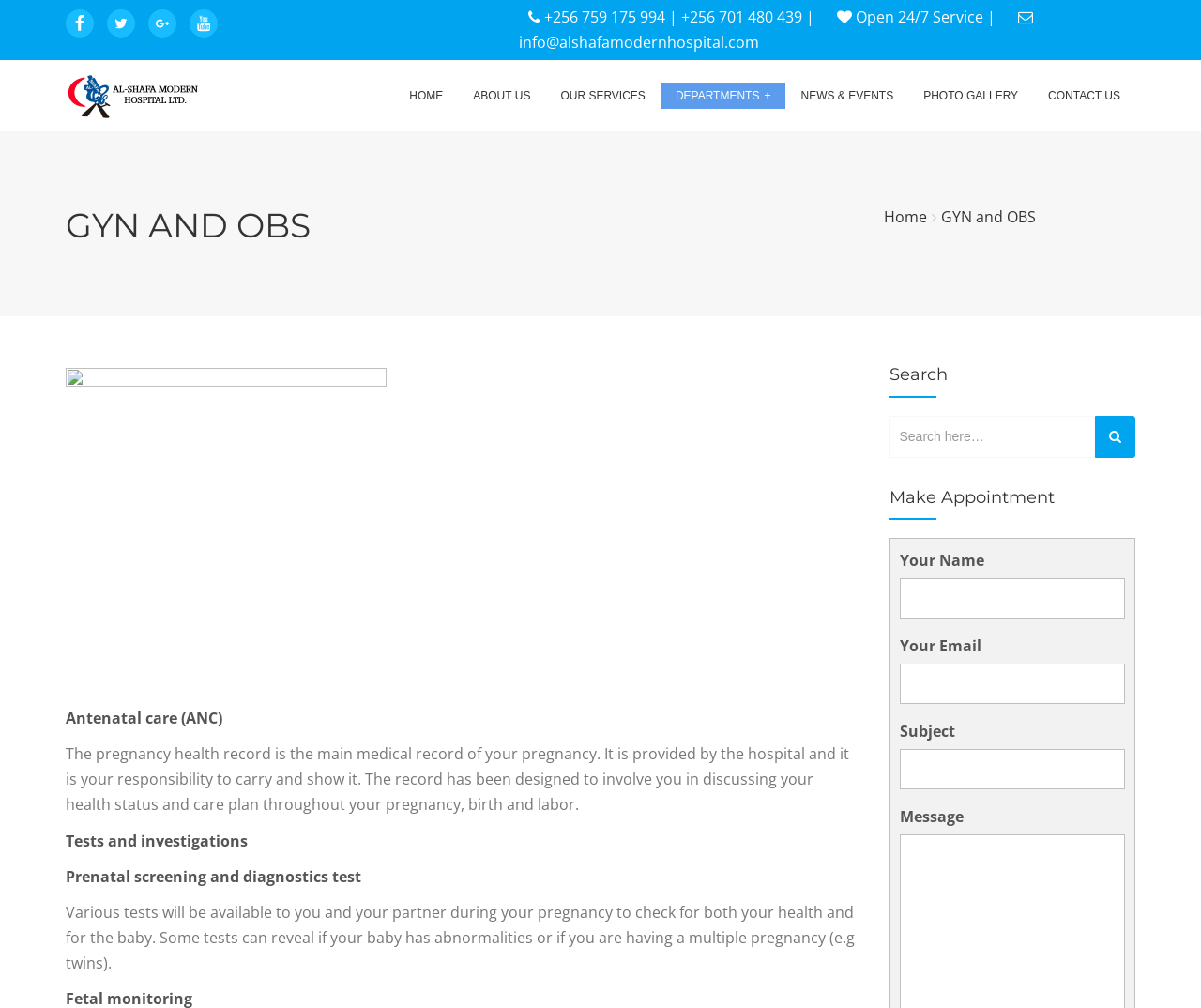Show the bounding box coordinates for the element that needs to be clicked to execute the following instruction: "Learn more about GYN and OBS". Provide the coordinates in the form of four float numbers between 0 and 1, i.e., [left, top, right, bottom].

[0.055, 0.201, 0.641, 0.248]